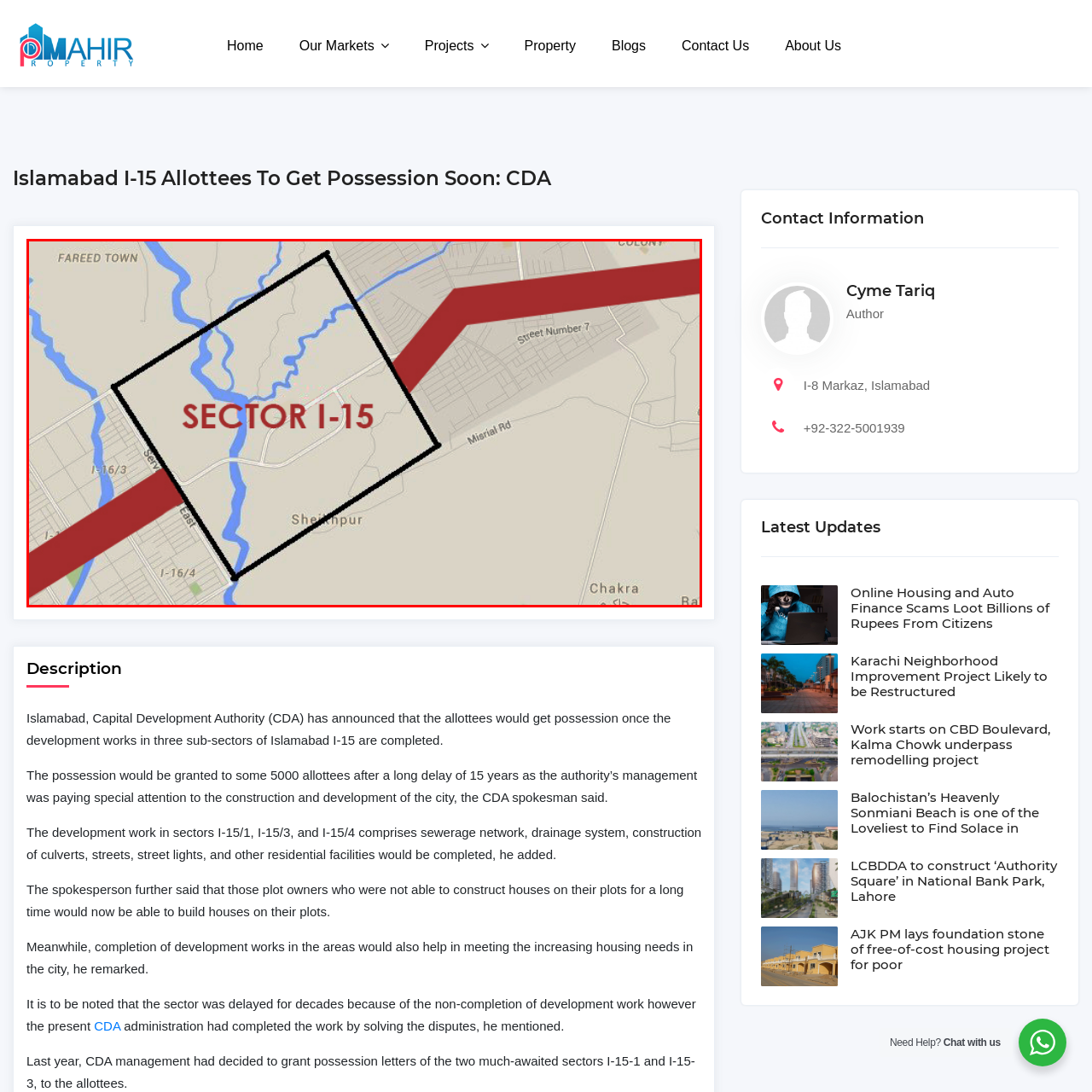Analyze the picture within the red frame, What is the purpose of this map visualization? 
Provide a one-word or one-phrase response.

For allottees and stakeholders